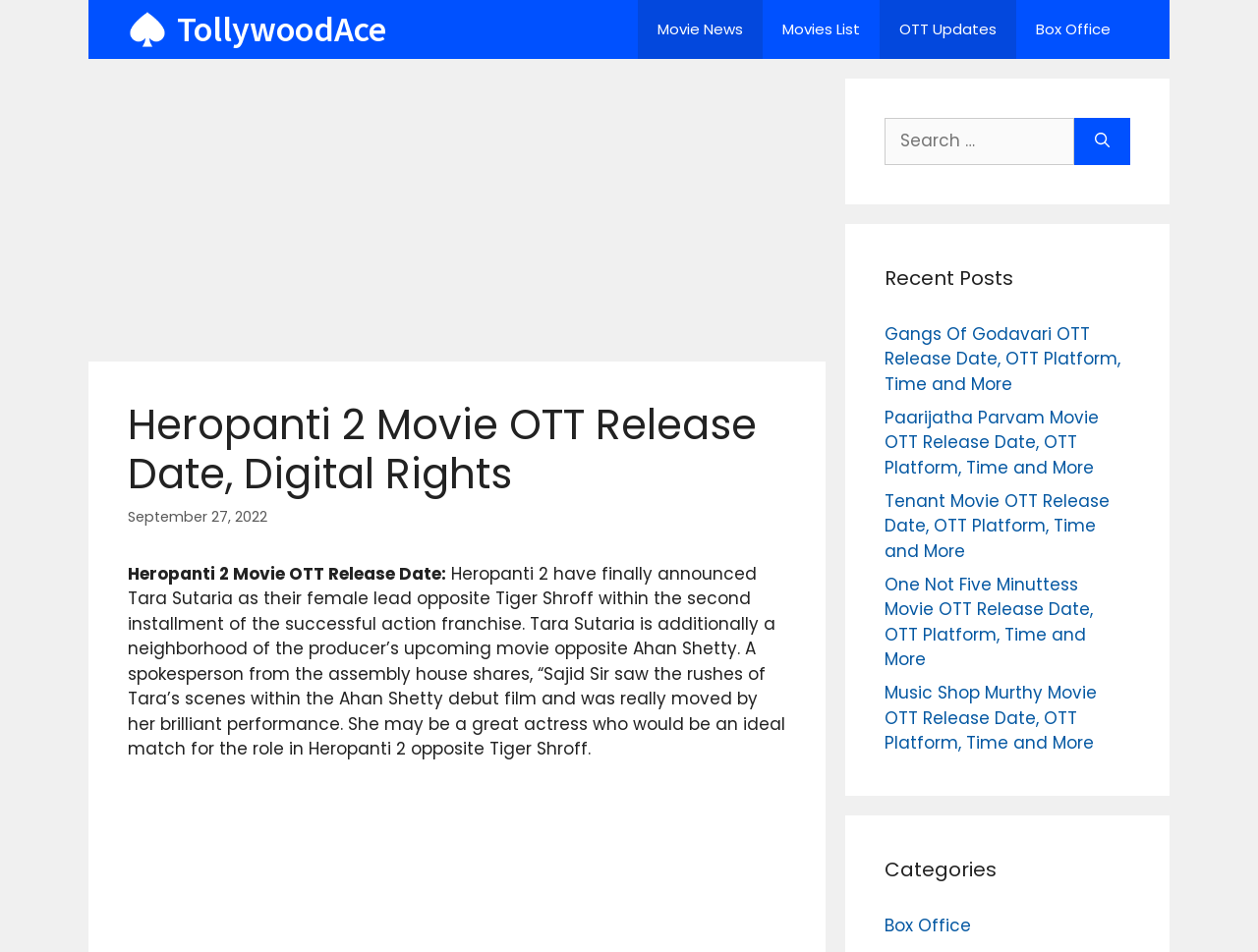Please provide the bounding box coordinates for the element that needs to be clicked to perform the instruction: "Read the Heropanti 2 movie news". The coordinates must consist of four float numbers between 0 and 1, formatted as [left, top, right, bottom].

[0.102, 0.59, 0.624, 0.799]